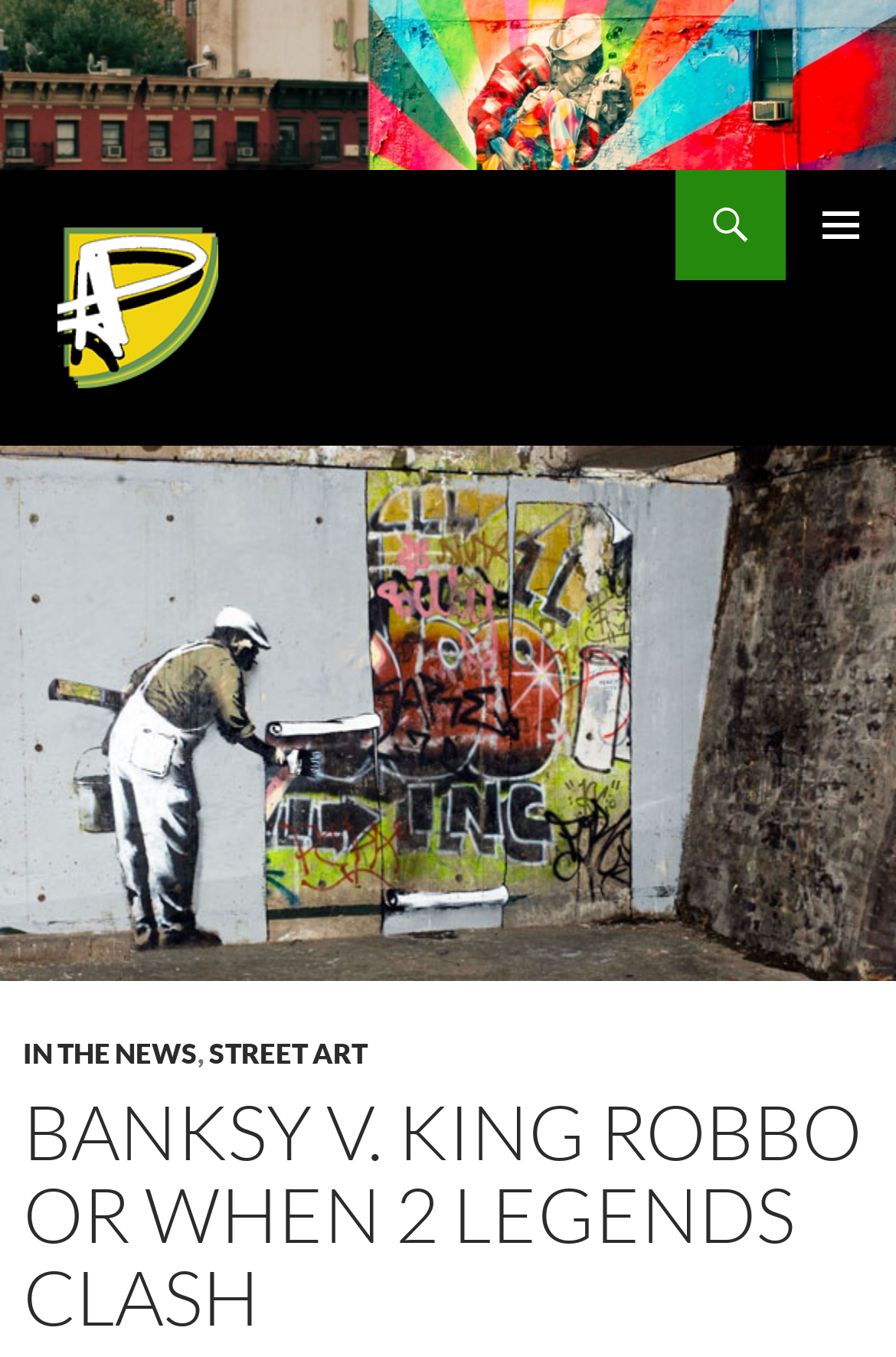Please respond in a single word or phrase: 
What is the name of the website?

Art-Pie